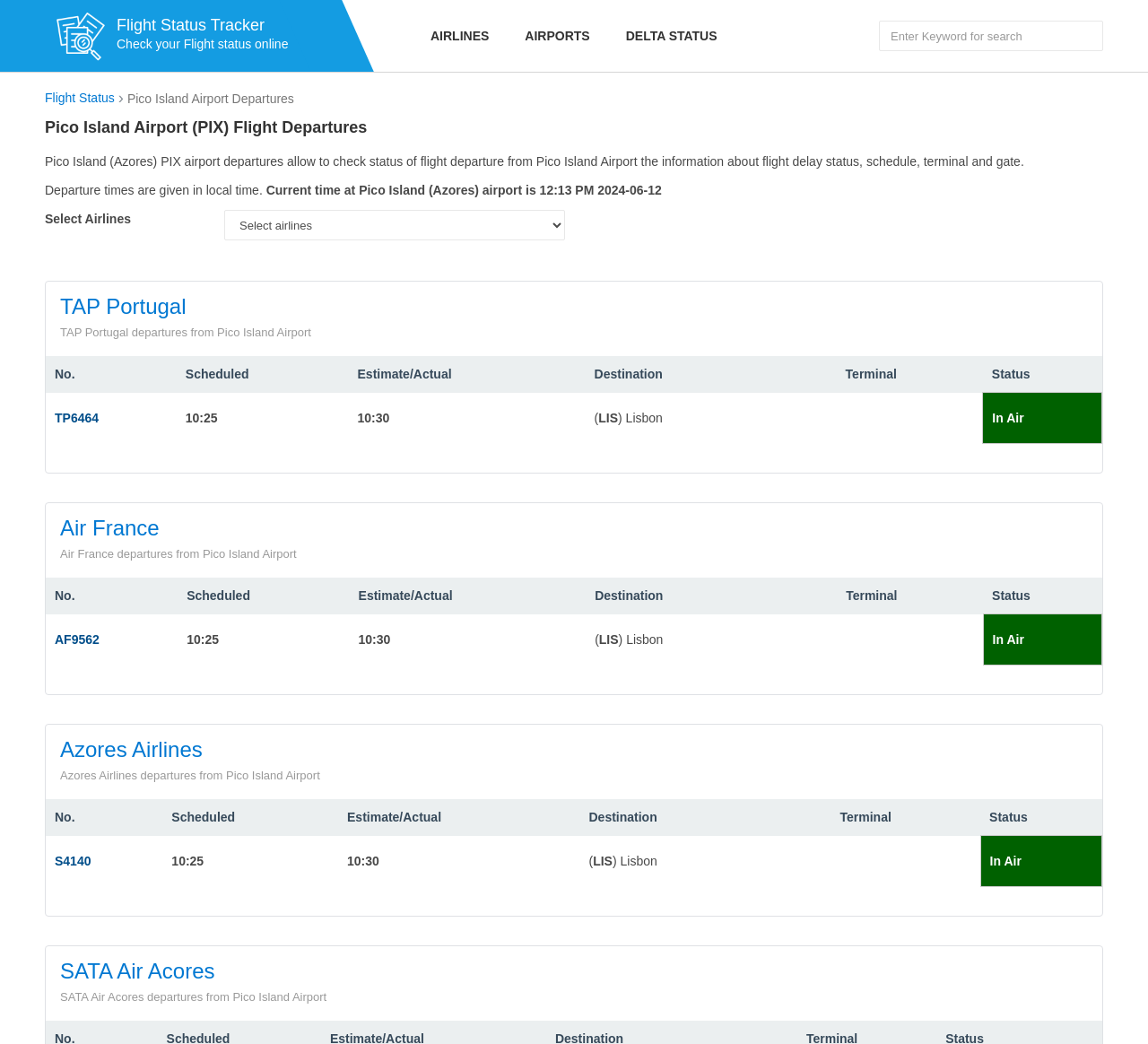Find the bounding box coordinates of the area that needs to be clicked in order to achieve the following instruction: "Select airlines". The coordinates should be specified as four float numbers between 0 and 1, i.e., [left, top, right, bottom].

[0.195, 0.201, 0.492, 0.23]